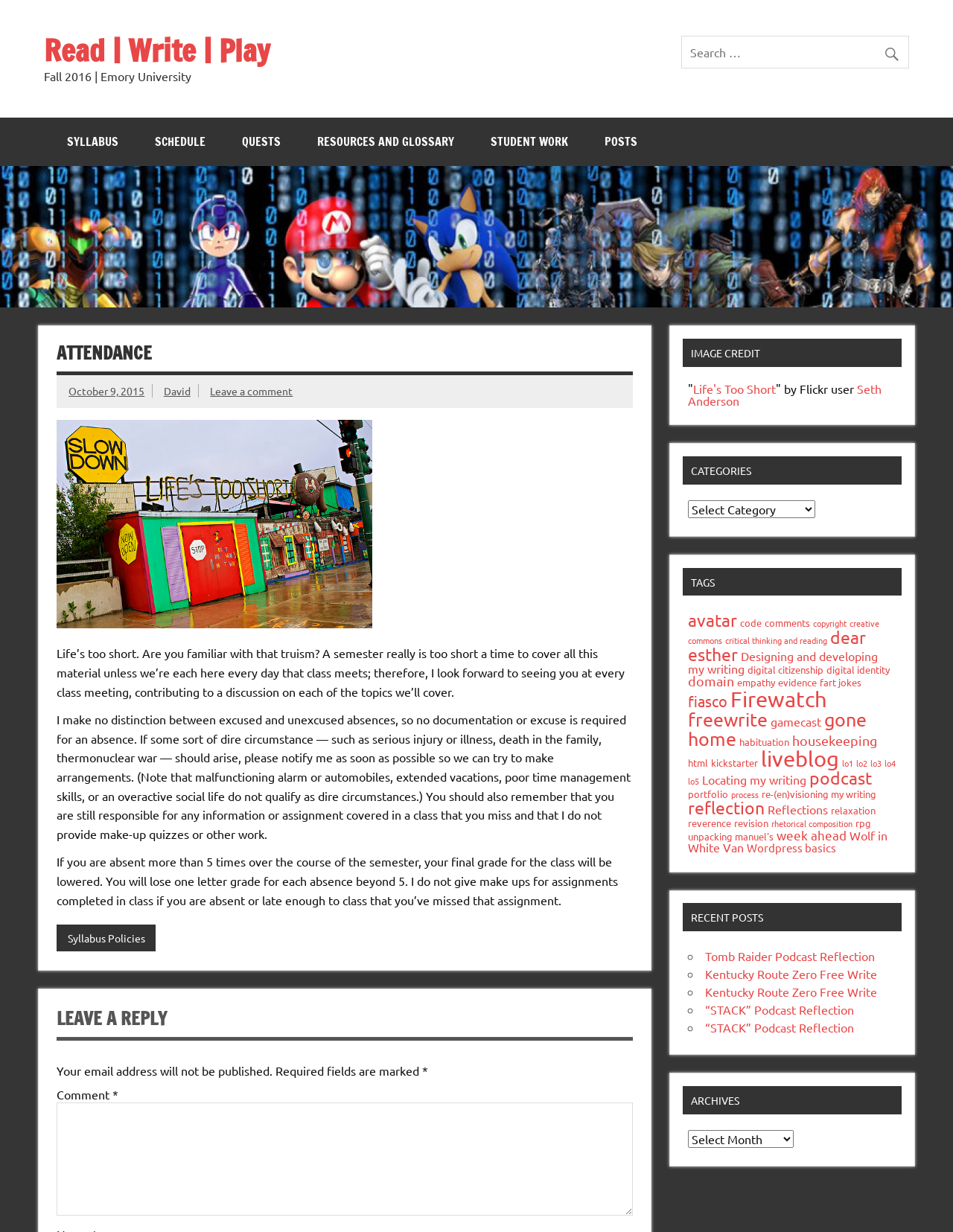Provide the bounding box coordinates of the HTML element described by the text: "Seth Anderson".

[0.722, 0.31, 0.925, 0.331]